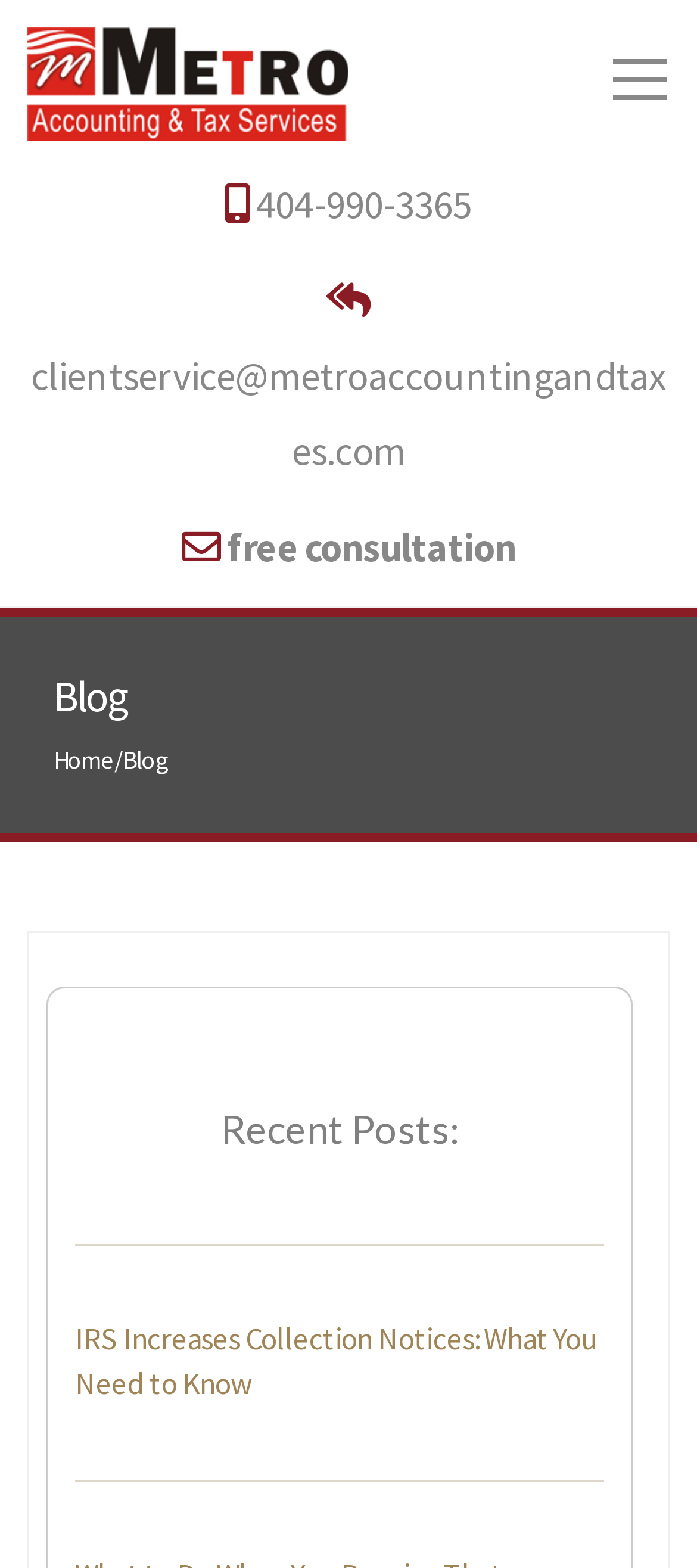Identify the bounding box coordinates for the UI element described by the following text: "free consultation". Provide the coordinates as four float numbers between 0 and 1, in the format [left, top, right, bottom].

[0.26, 0.333, 0.74, 0.365]